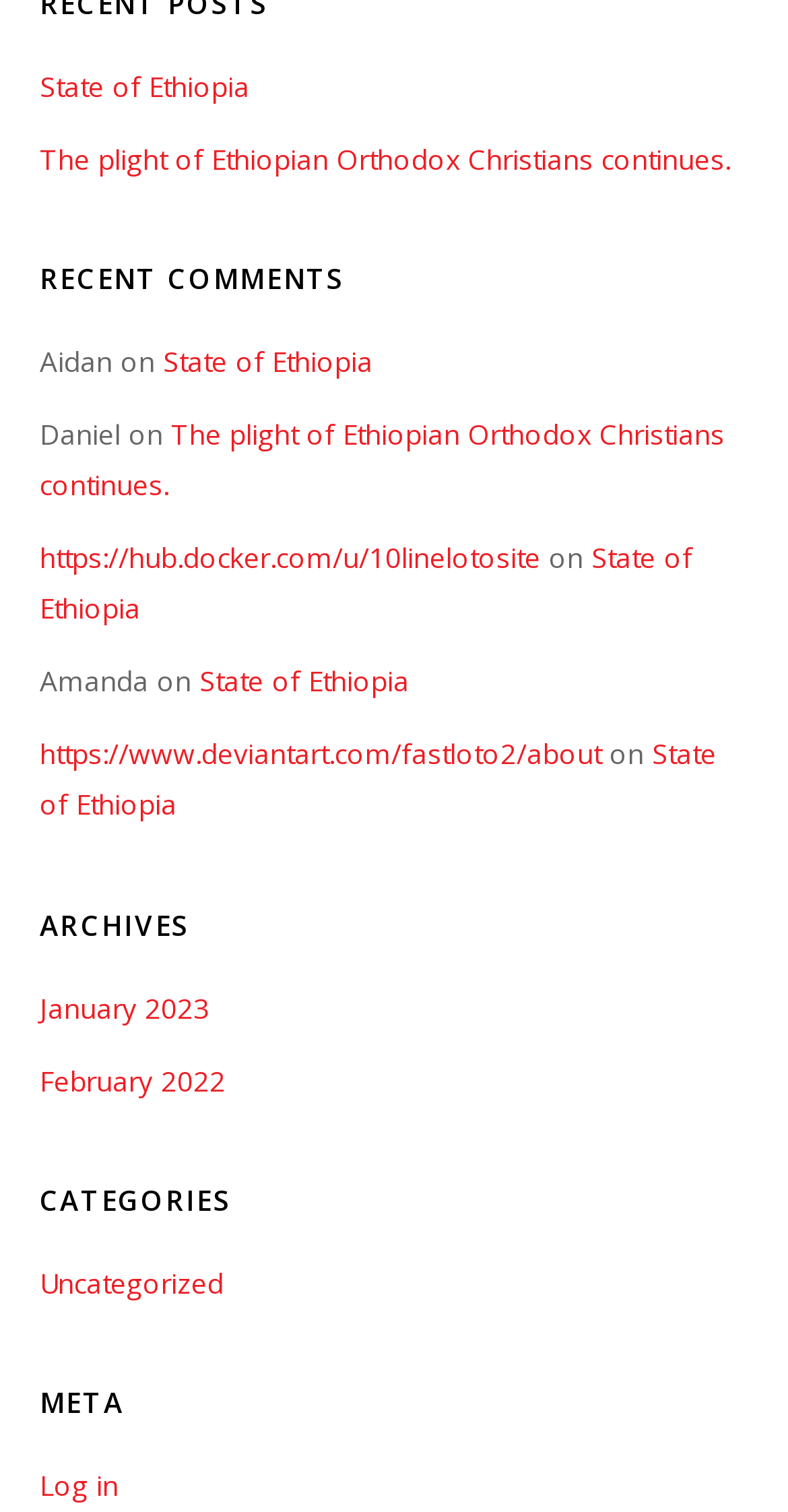Specify the bounding box coordinates of the area to click in order to execute this command: 'Log in to the website'. The coordinates should consist of four float numbers ranging from 0 to 1, and should be formatted as [left, top, right, bottom].

[0.05, 0.97, 0.15, 0.995]